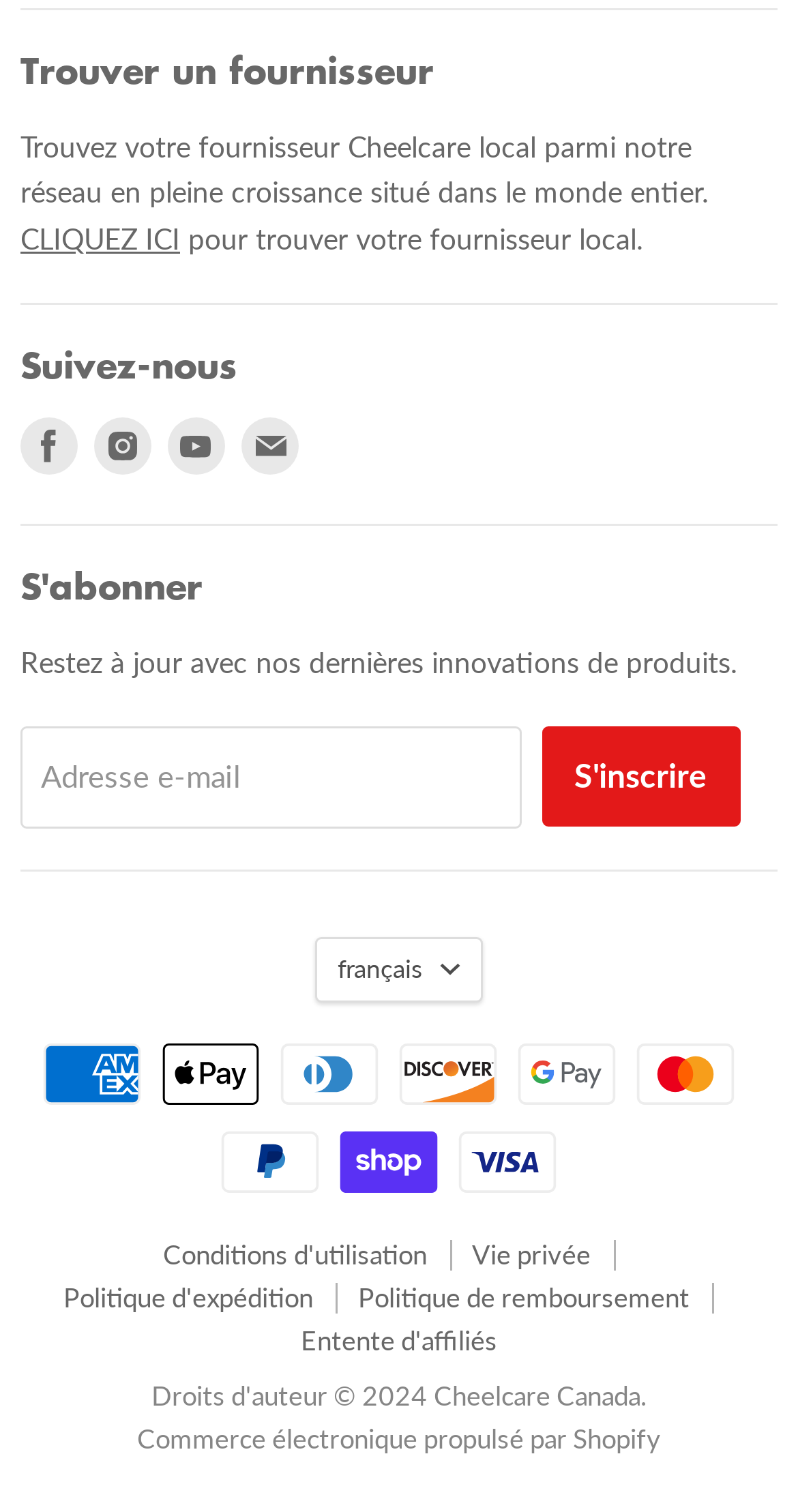What social media platforms can I find the company on?
Using the image, respond with a single word or phrase.

Facebook, Instagram, Youtube